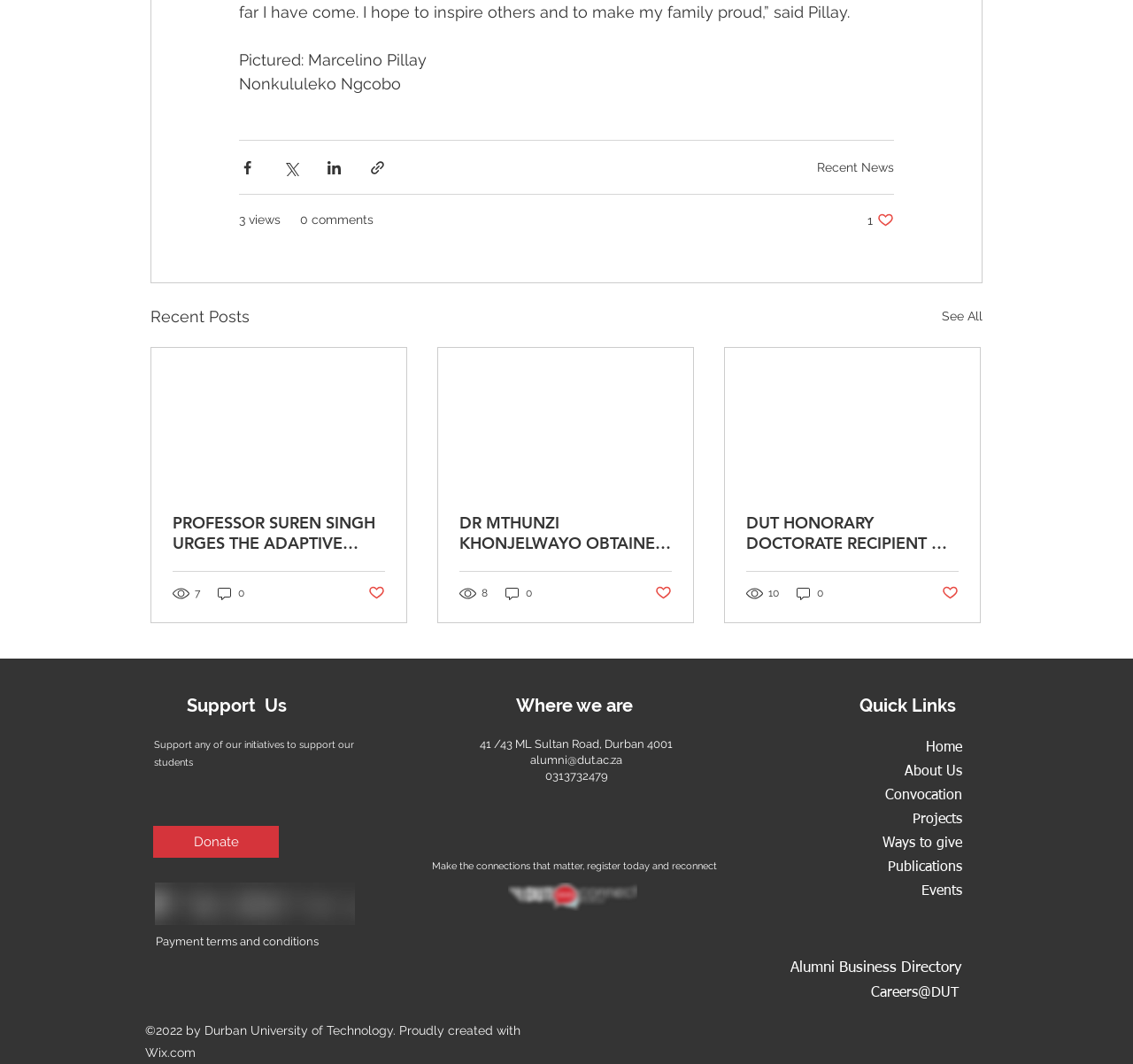Please identify the bounding box coordinates of the region to click in order to complete the given instruction: "View recent news". The coordinates should be four float numbers between 0 and 1, i.e., [left, top, right, bottom].

[0.721, 0.15, 0.789, 0.164]